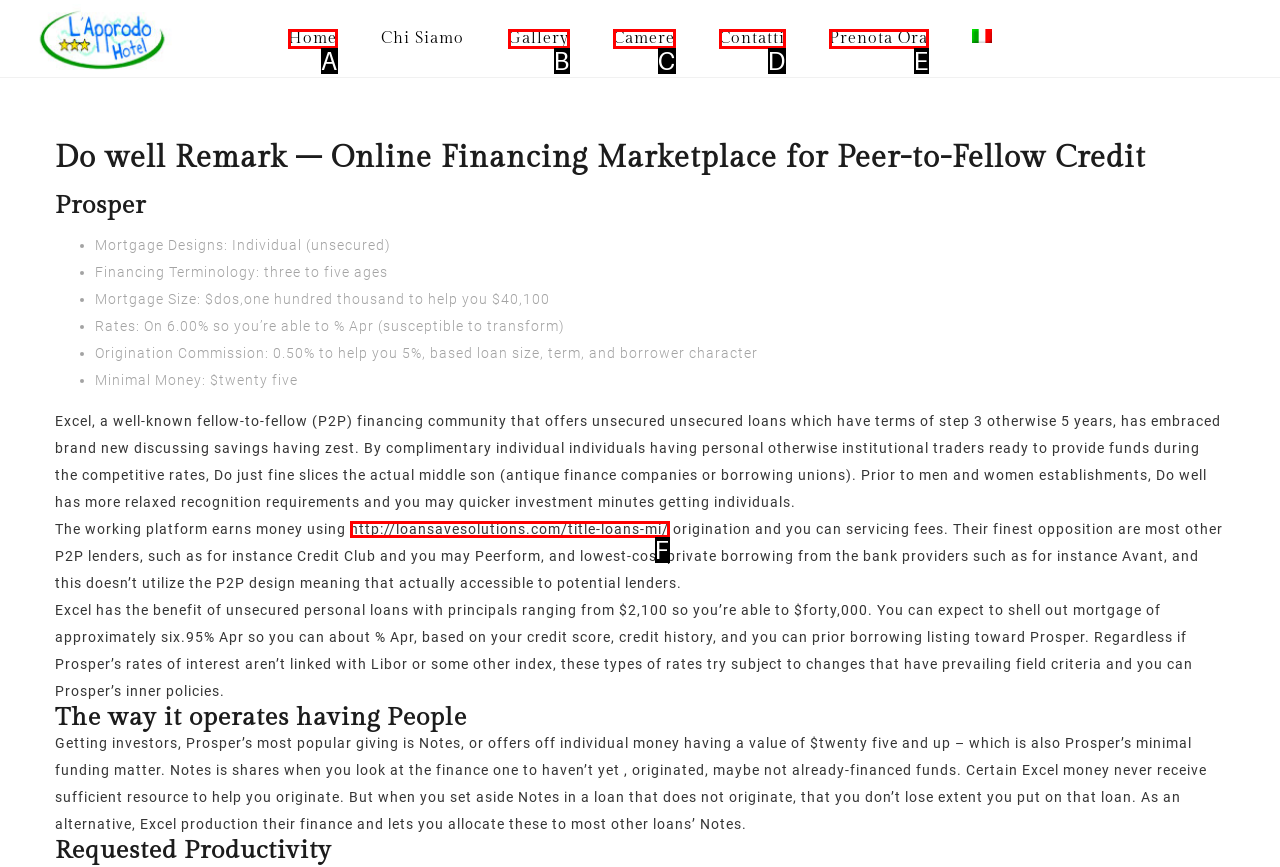From the options presented, which lettered element matches this description: Gallery
Reply solely with the letter of the matching option.

B